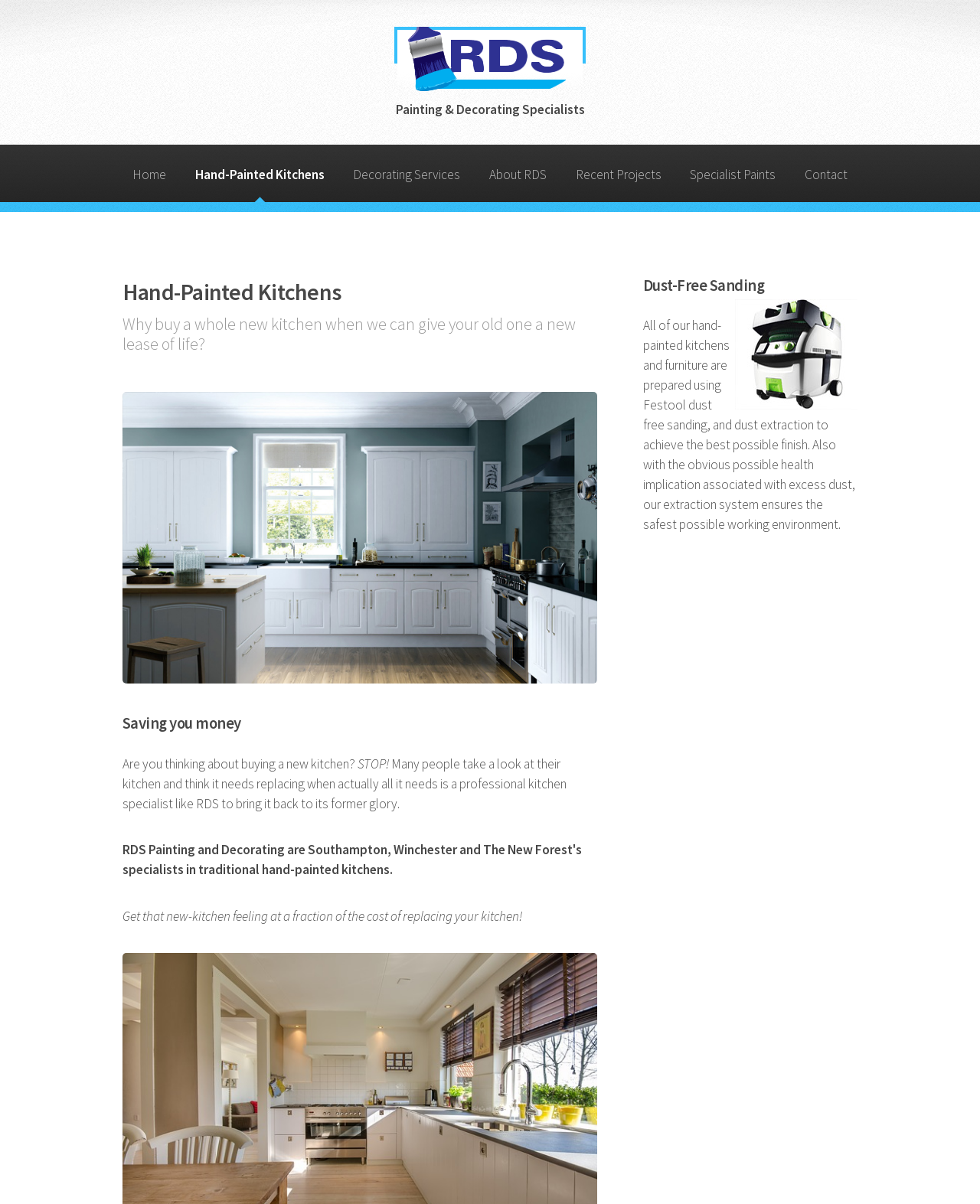Identify and extract the main heading of the webpage.


Painting & Decorating Specialists